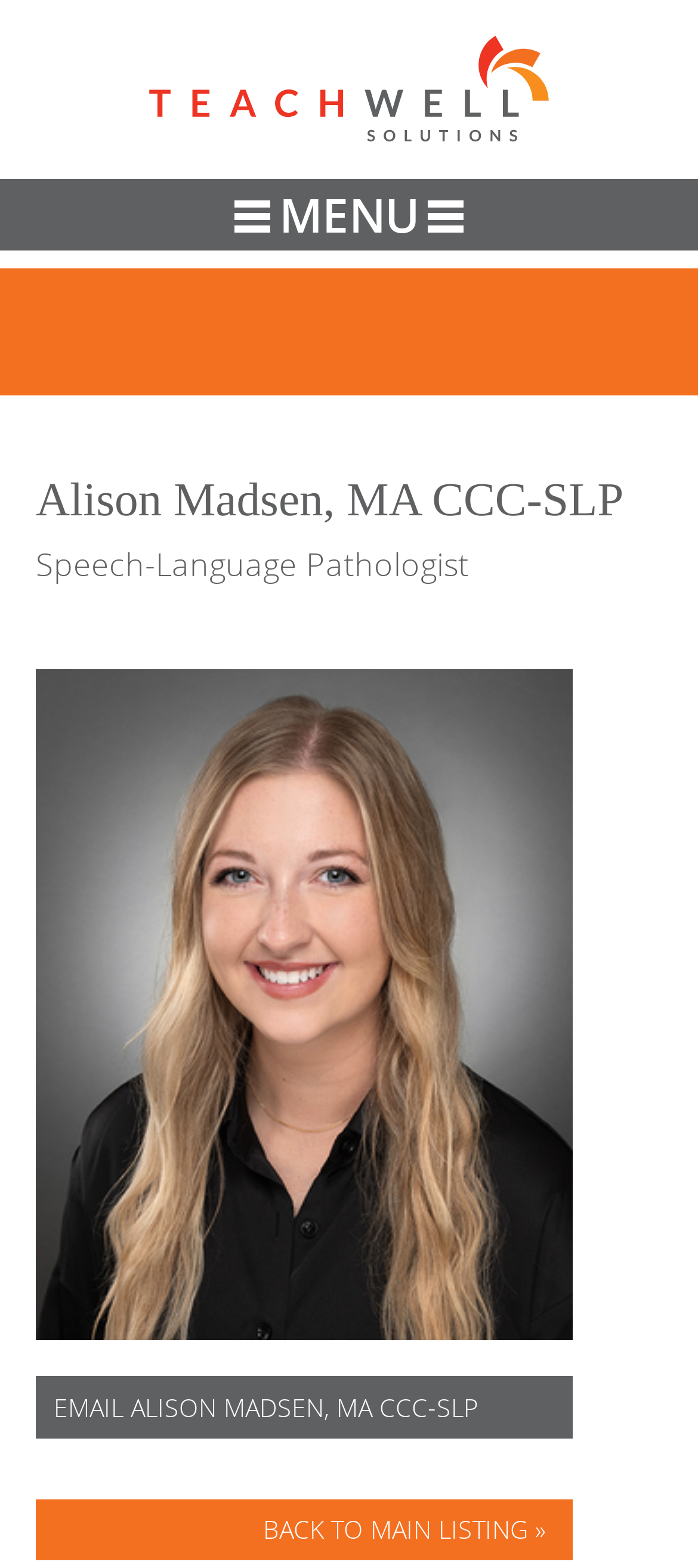Provide the bounding box for the UI element matching this description: "Email Alison Madsen, MA CCC-SLP".

[0.051, 0.877, 0.821, 0.918]